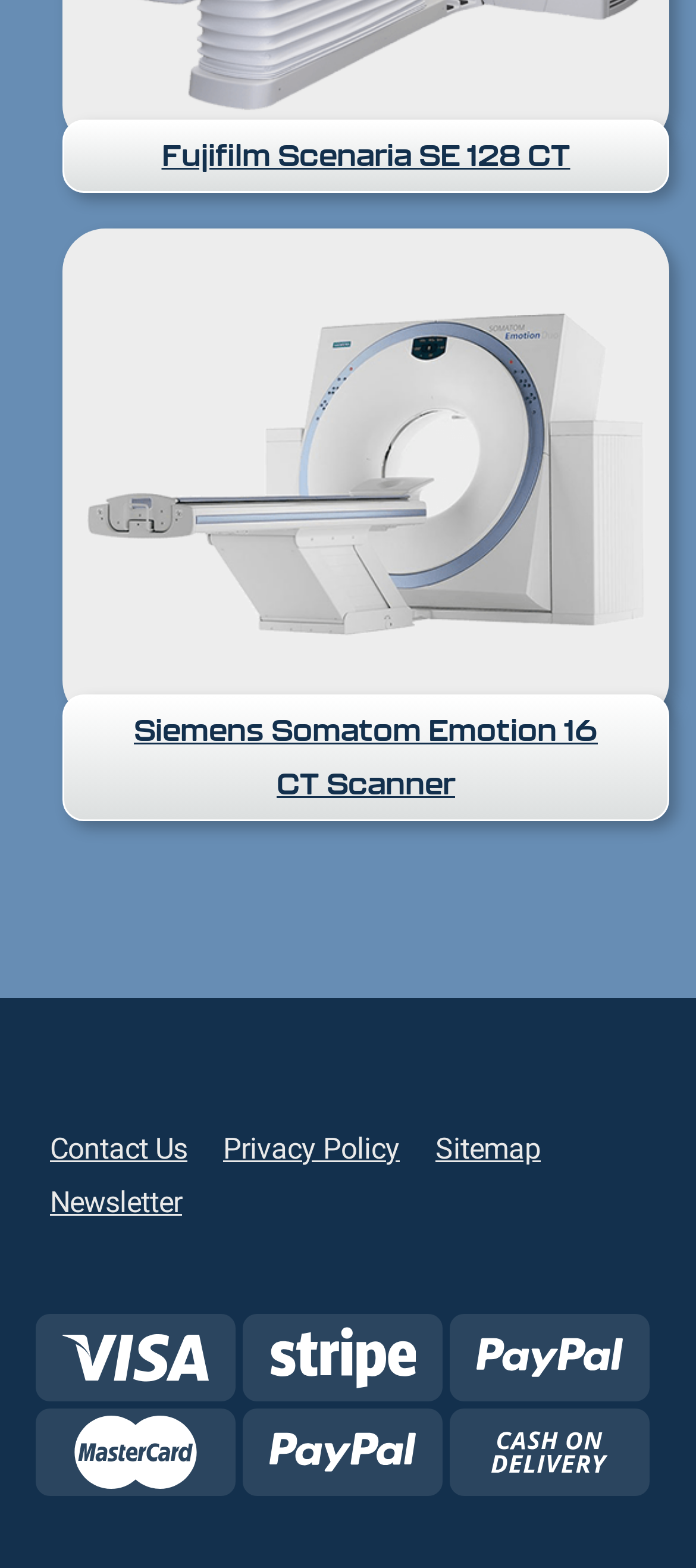Based on the element description: "Sitemap", identify the bounding box coordinates for this UI element. The coordinates must be four float numbers between 0 and 1, listed as [left, top, right, bottom].

[0.605, 0.674, 0.797, 0.709]